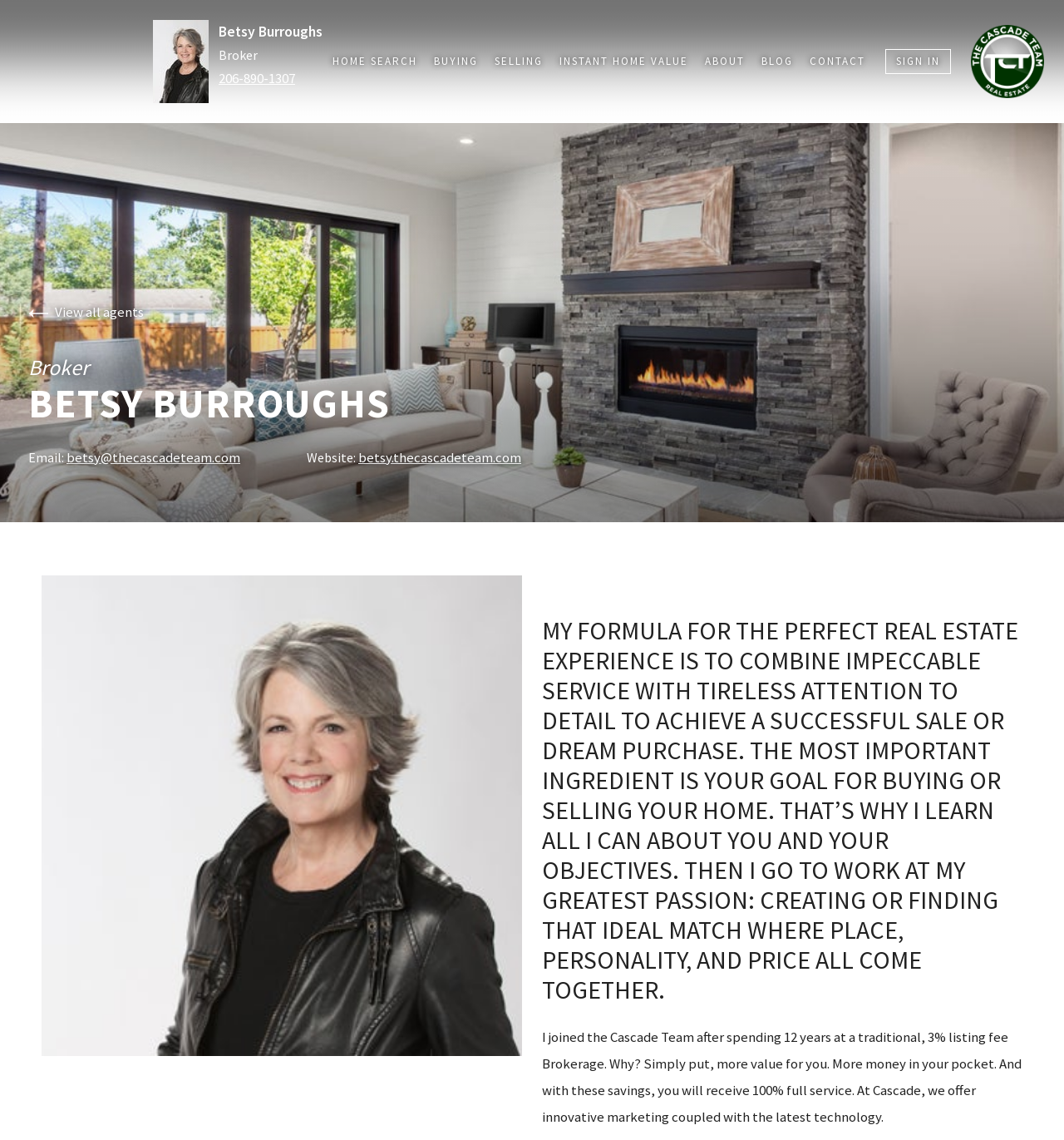Select the bounding box coordinates of the element I need to click to carry out the following instruction: "go to VISITOR INFORMATION".

None